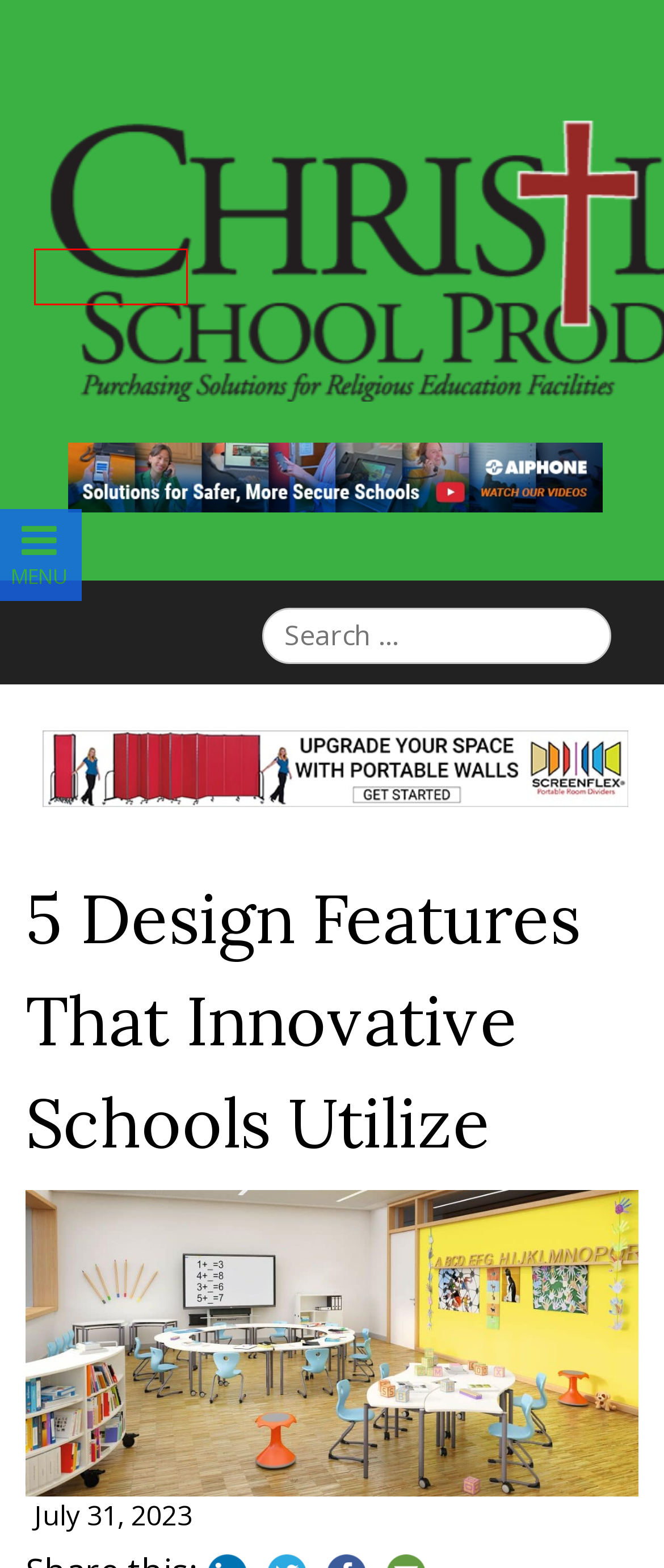You have a screenshot showing a webpage with a red bounding box around a UI element. Choose the webpage description that best matches the new page after clicking the highlighted element. Here are the options:
A. School Foodservices: Back in Session - Christian School Products
B. The Geometry of Interaction for Active Learning Furniture Design - Christian School Products
C. Subscribe - Christian School Products
D. eNews - Christian School Products
E. On a Mission to Improve Science Education - Christian School Products
F. Buyer's Guide - Christian School Products
G. Full STEAM(space) Ahead!  - Christian School Products
H. Screenflex Portable Room Dividers - Christian School Products

D